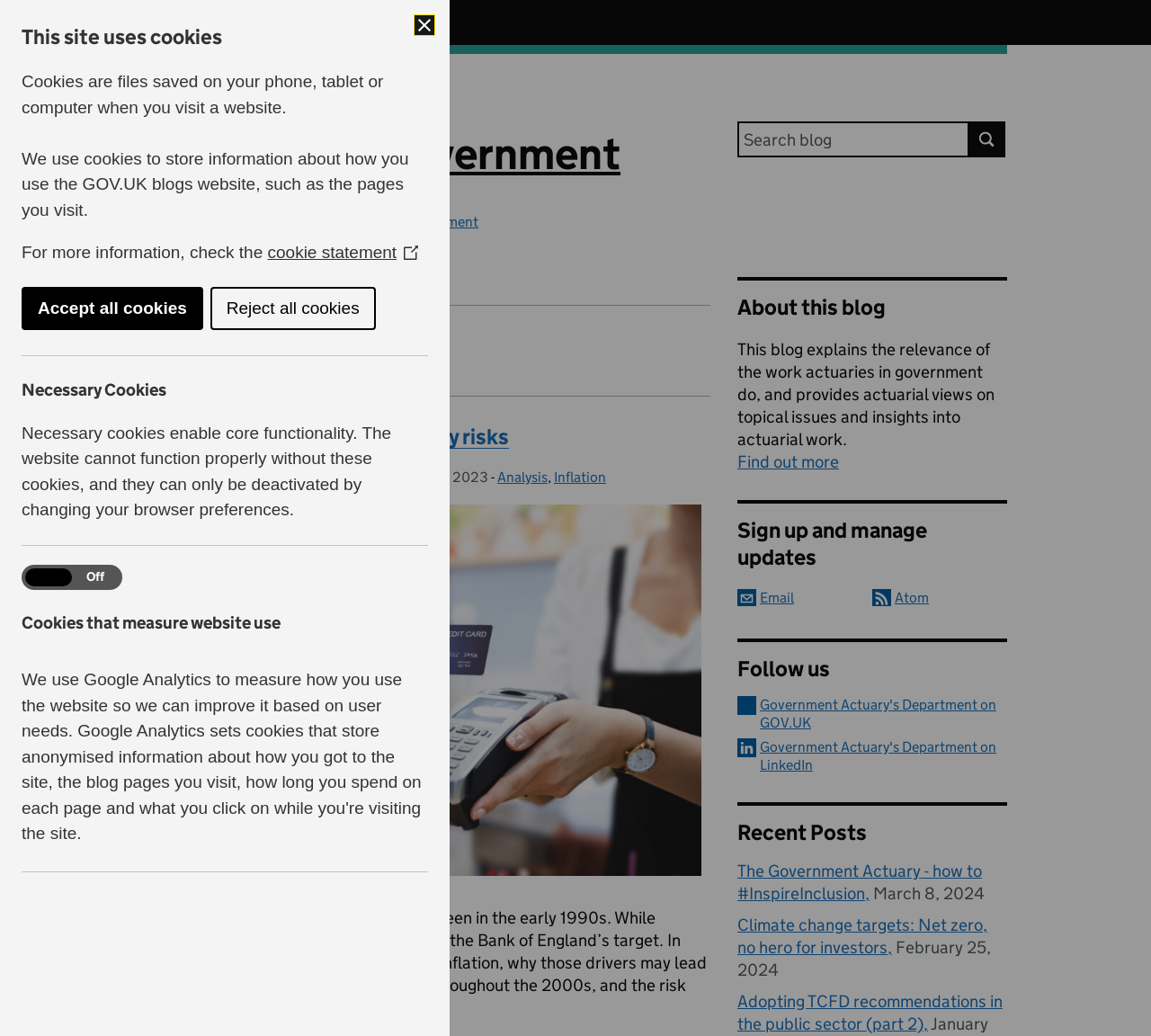Could you highlight the region that needs to be clicked to execute the instruction: "Find out more about this blog"?

[0.641, 0.436, 0.729, 0.456]